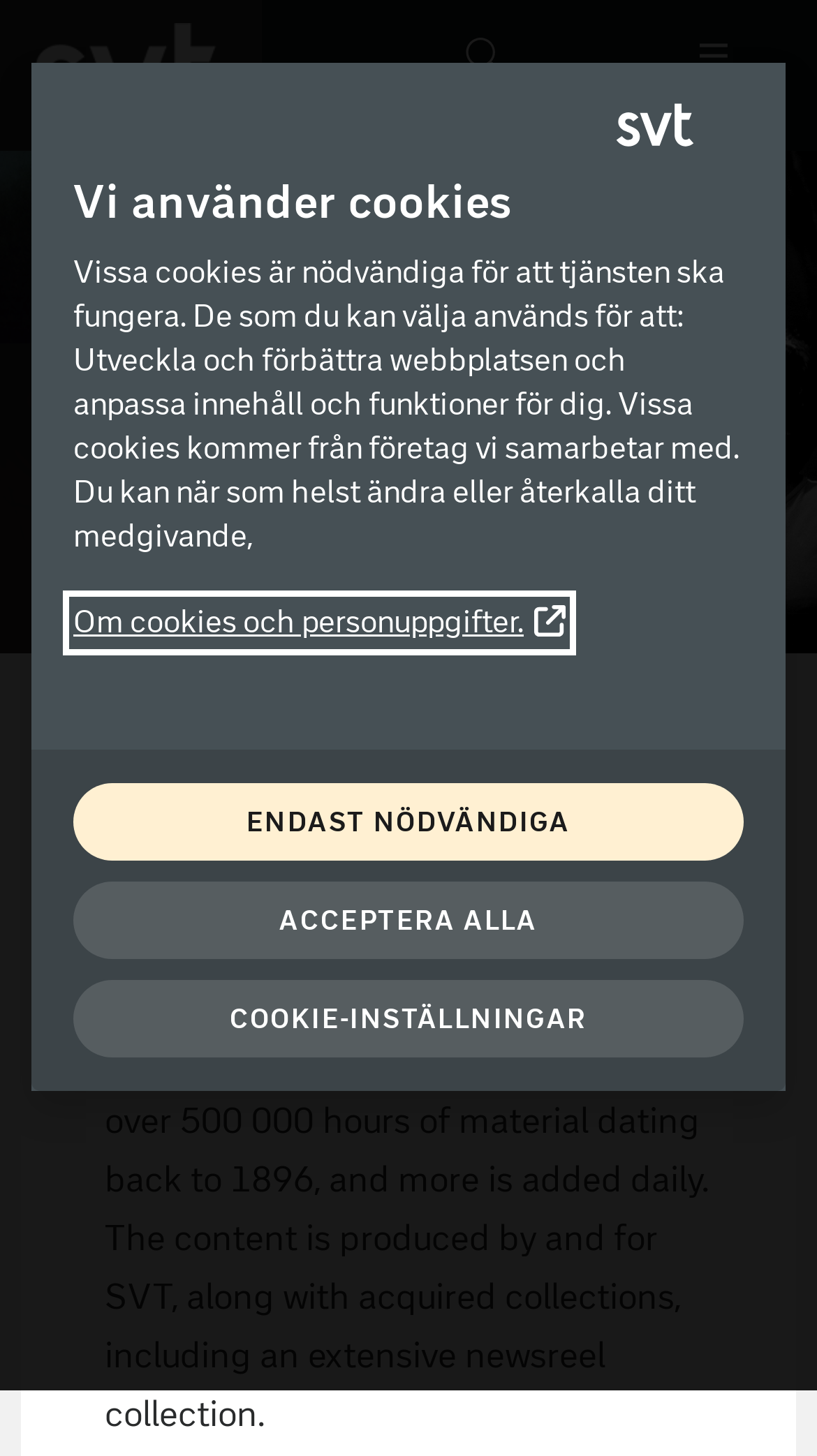Respond with a single word or phrase for the following question: 
What type of footage is available in the archive?

all genres